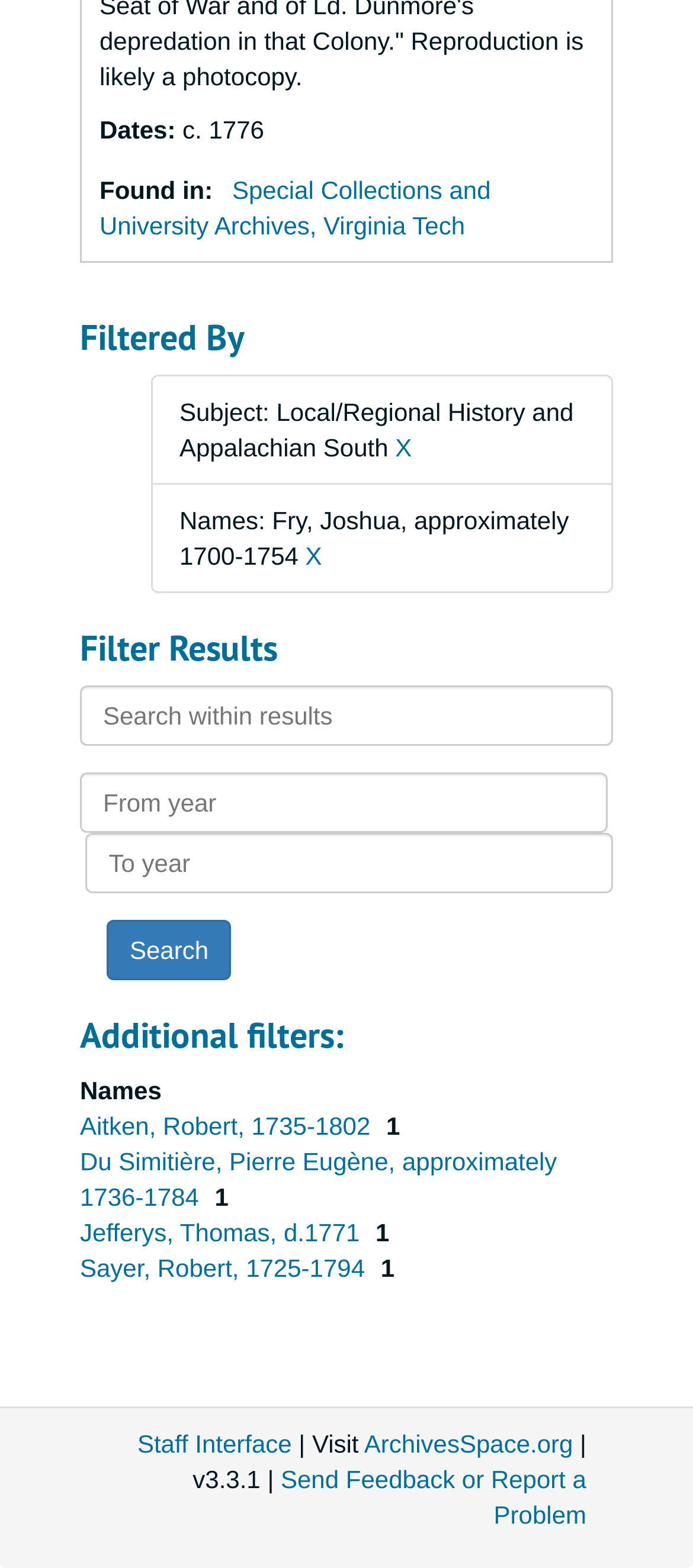Please mark the bounding box coordinates of the area that should be clicked to carry out the instruction: "View more filters".

[0.115, 0.648, 0.885, 0.672]